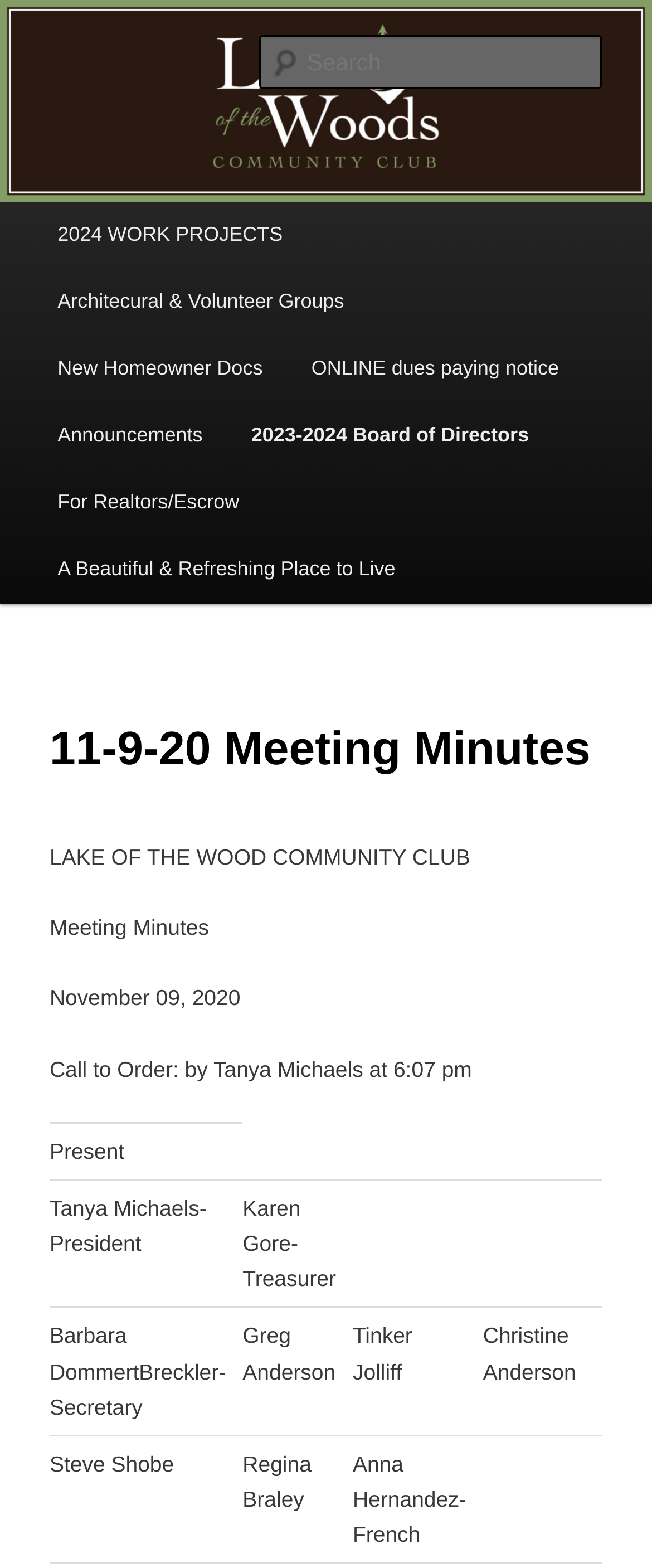Please identify the bounding box coordinates of the clickable region that I should interact with to perform the following instruction: "Go to 2024 WORK PROJECTS". The coordinates should be expressed as four float numbers between 0 and 1, i.e., [left, top, right, bottom].

[0.051, 0.129, 0.471, 0.172]